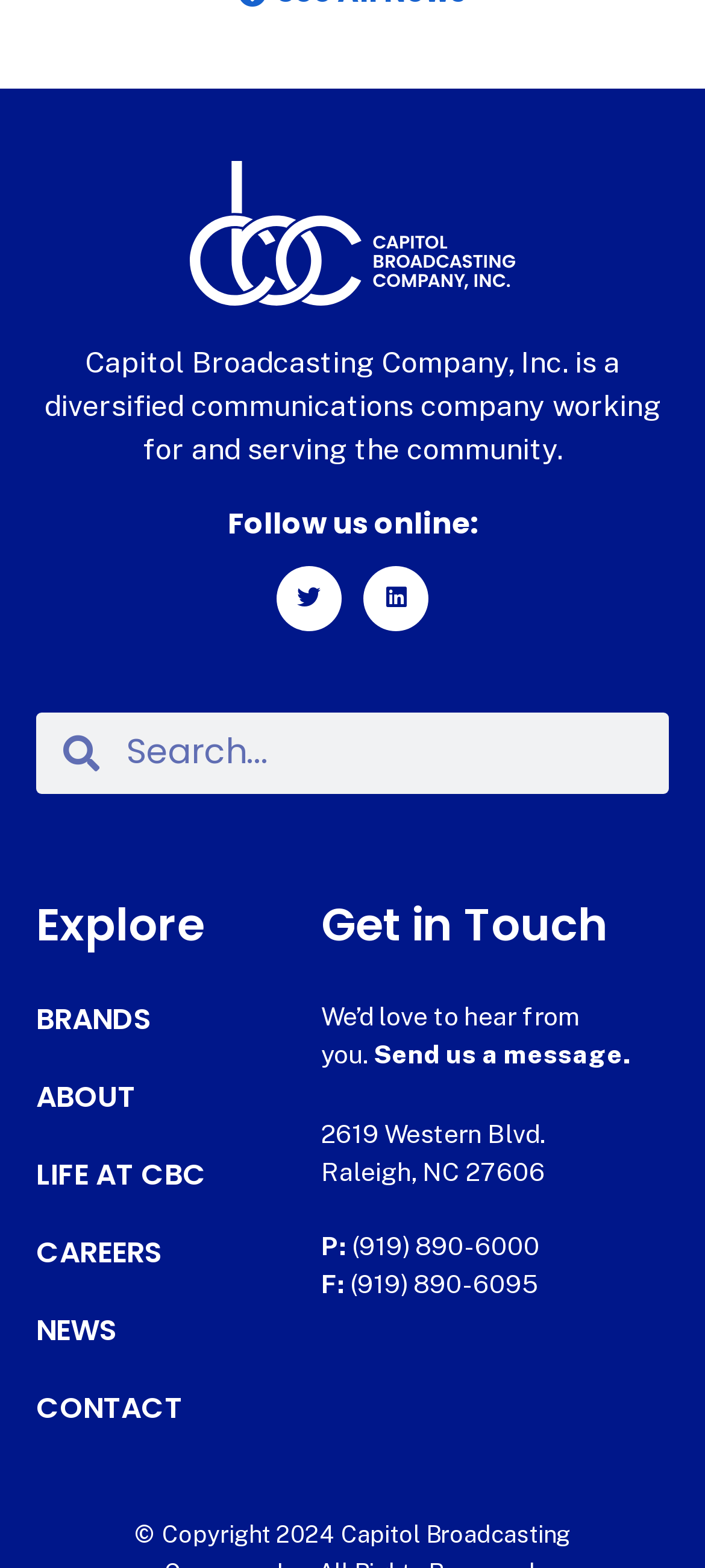Show the bounding box coordinates of the element that should be clicked to complete the task: "Follow us on Twitter".

[0.391, 0.361, 0.485, 0.403]